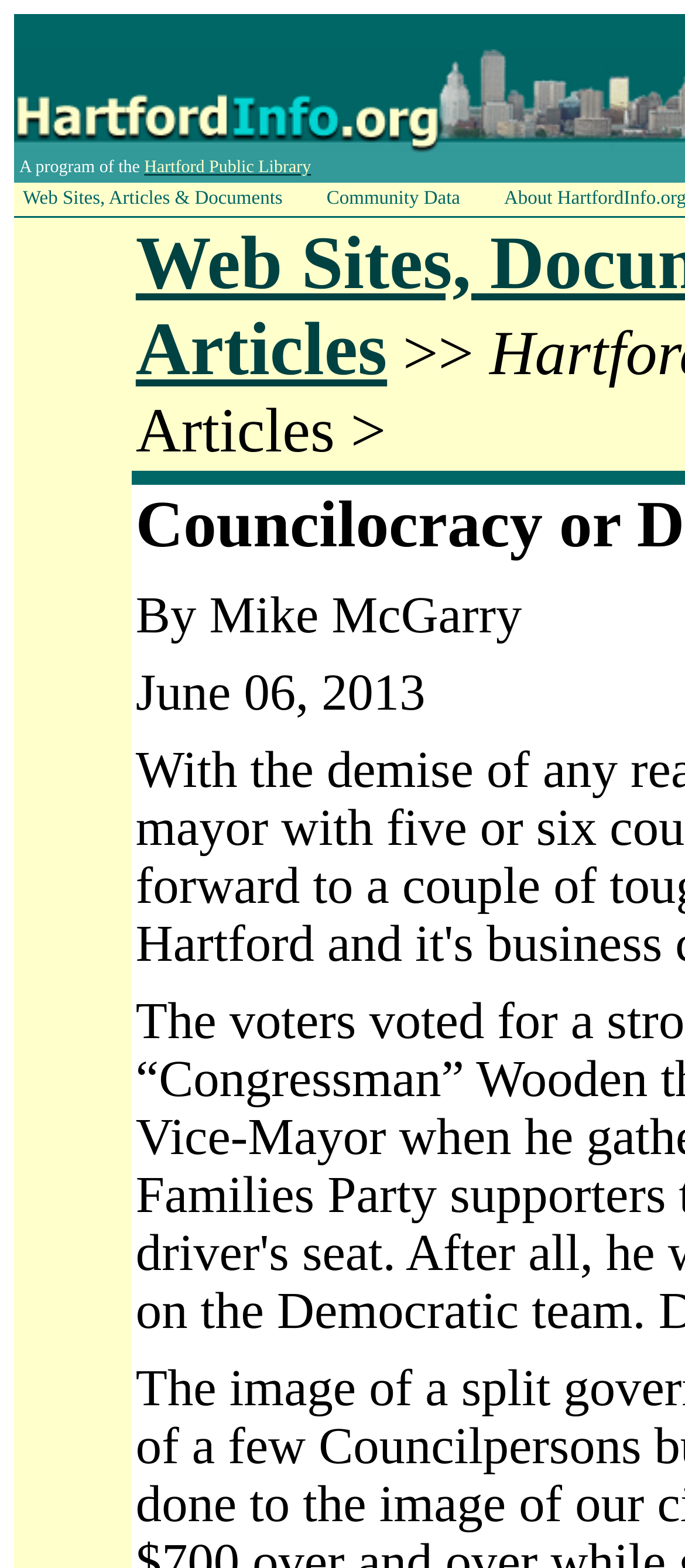Find the bounding box of the UI element described as: "Web Sites, Articles & Documents". The bounding box coordinates should be given as four float values between 0 and 1, i.e., [left, top, right, bottom].

[0.021, 0.118, 0.464, 0.136]